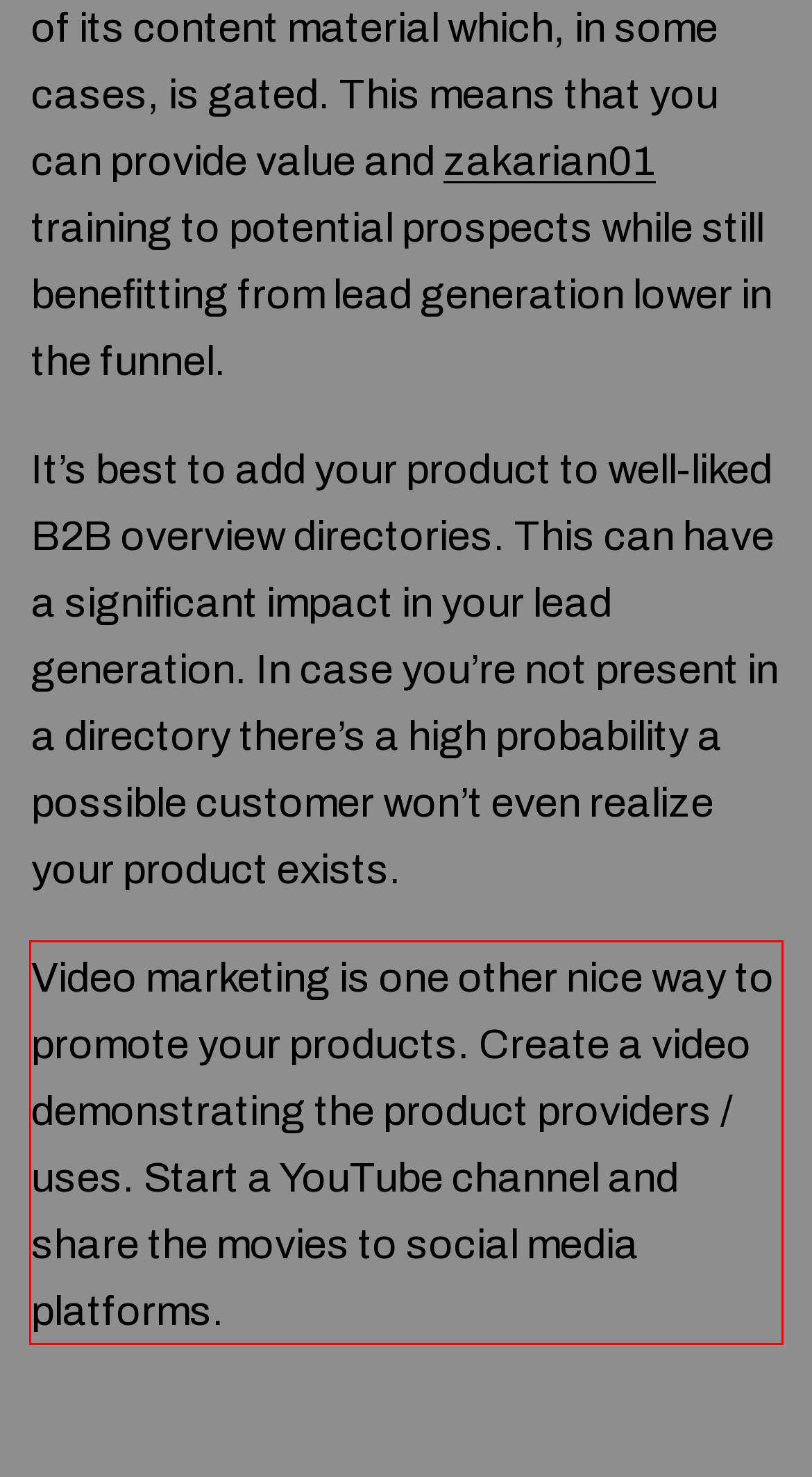You have a webpage screenshot with a red rectangle surrounding a UI element. Extract the text content from within this red bounding box.

Video marketing is one other nice way to promote your products. Create a video demonstrating the product providers / uses. Start a YouTube channel and share the movies to social media platforms.